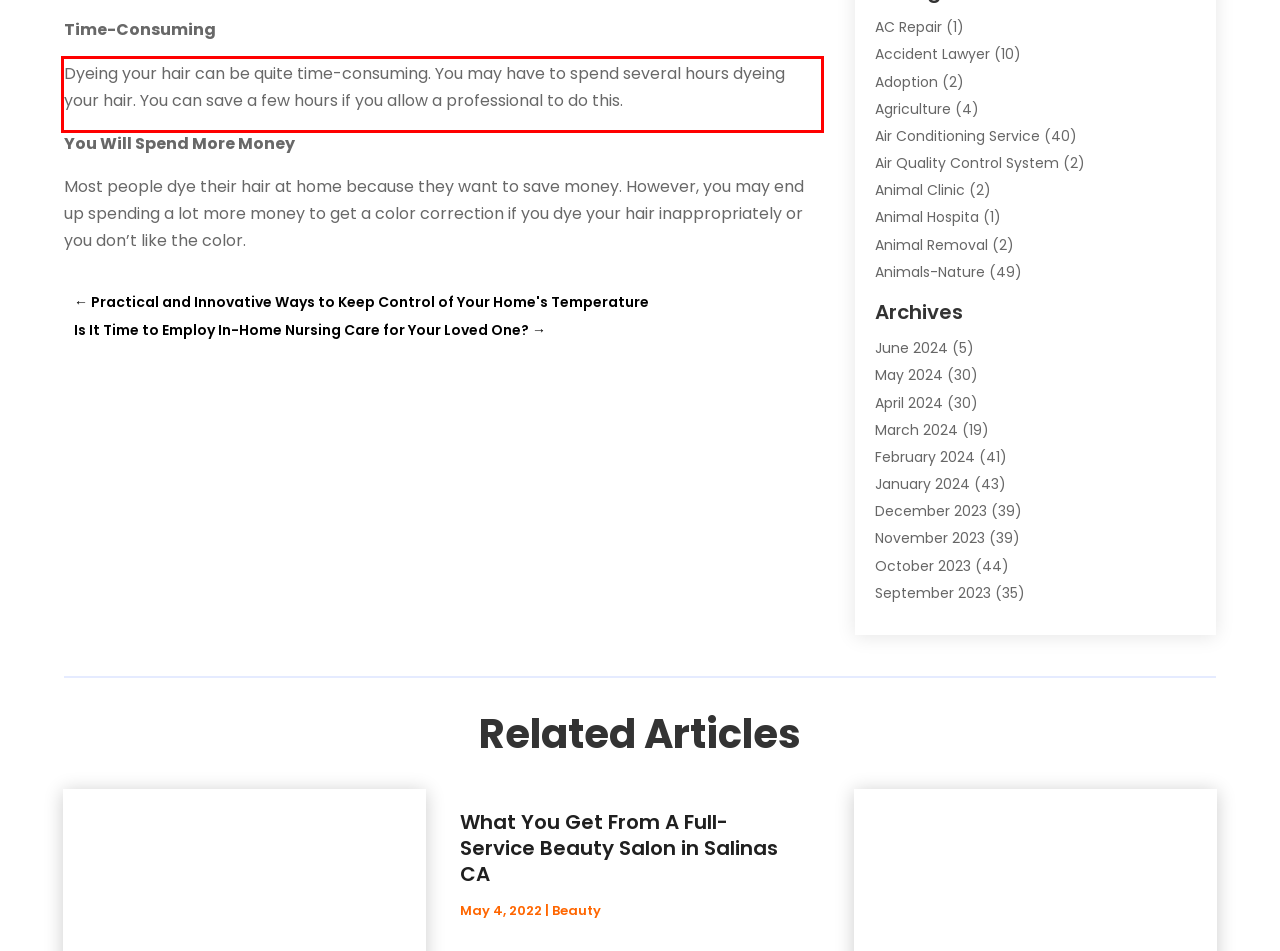Please analyze the screenshot of a webpage and extract the text content within the red bounding box using OCR.

Dyeing your hair can be quite time-consuming. You may have to spend several hours dyeing your hair. You can save a few hours if you allow a professional to do this.